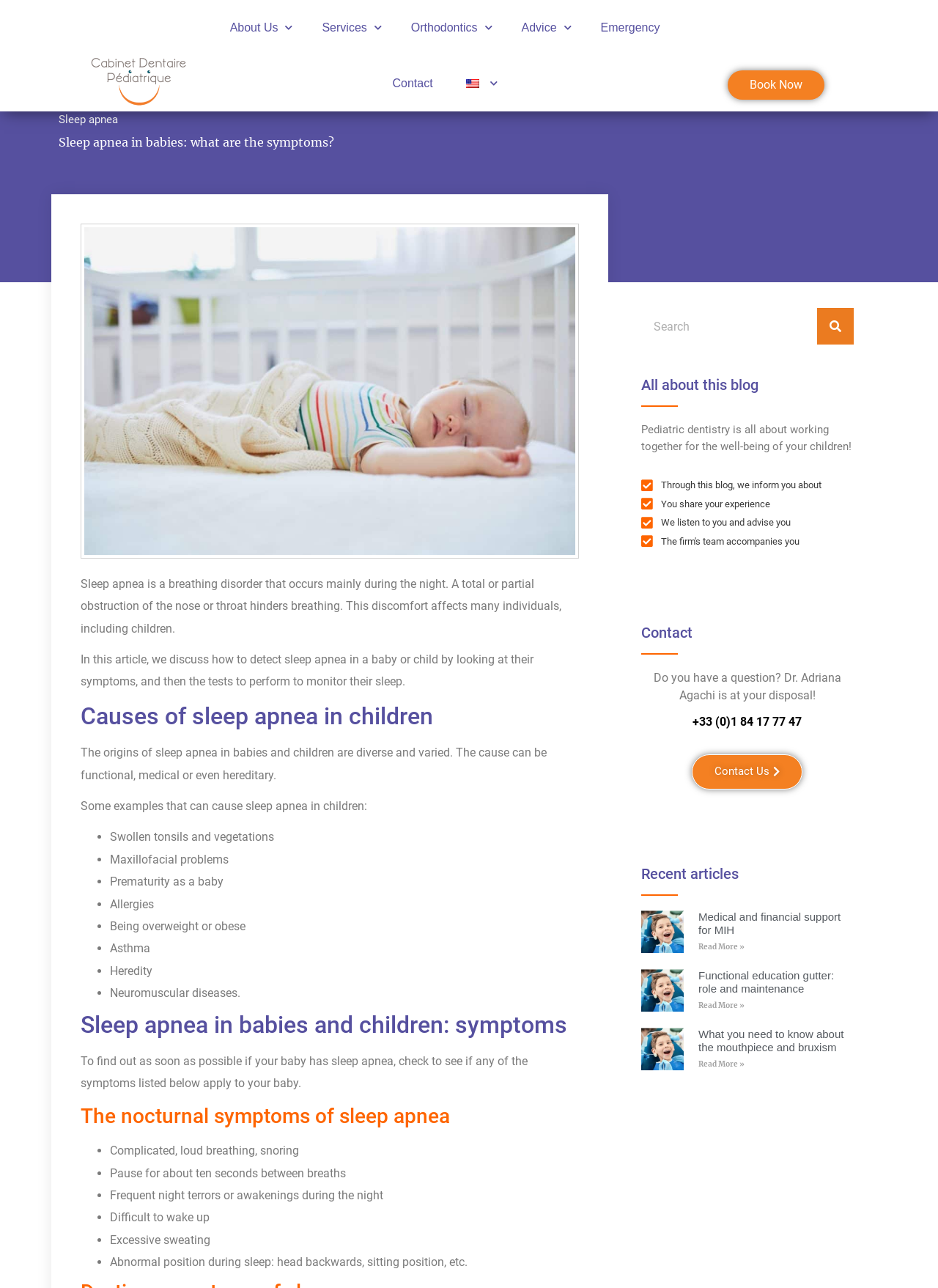Generate the text content of the main heading of the webpage.

Sleep apnea in babies: what are the symptoms?